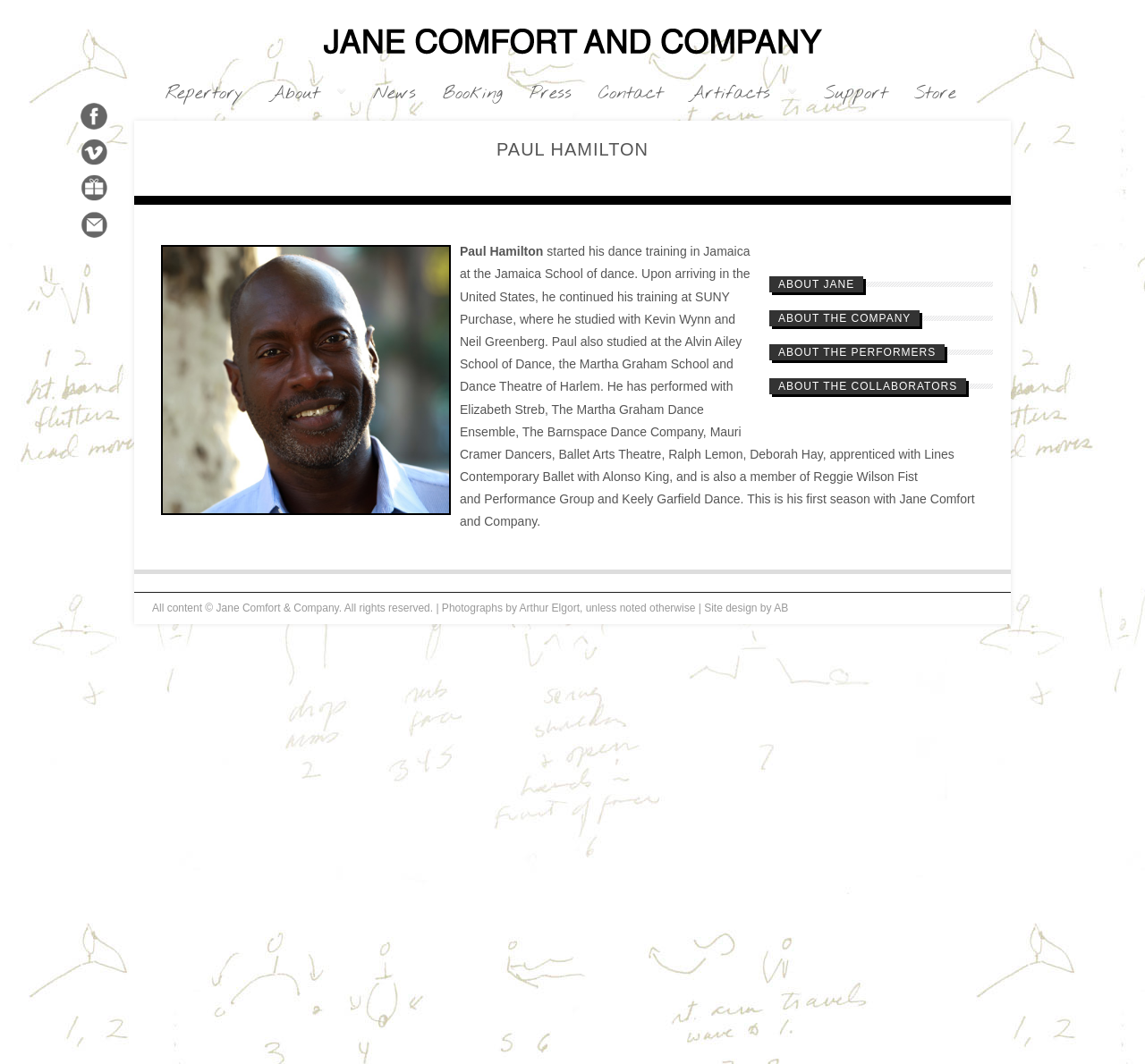Locate the bounding box coordinates of the element that should be clicked to execute the following instruction: "View 'About Jane' information".

[0.68, 0.262, 0.746, 0.273]